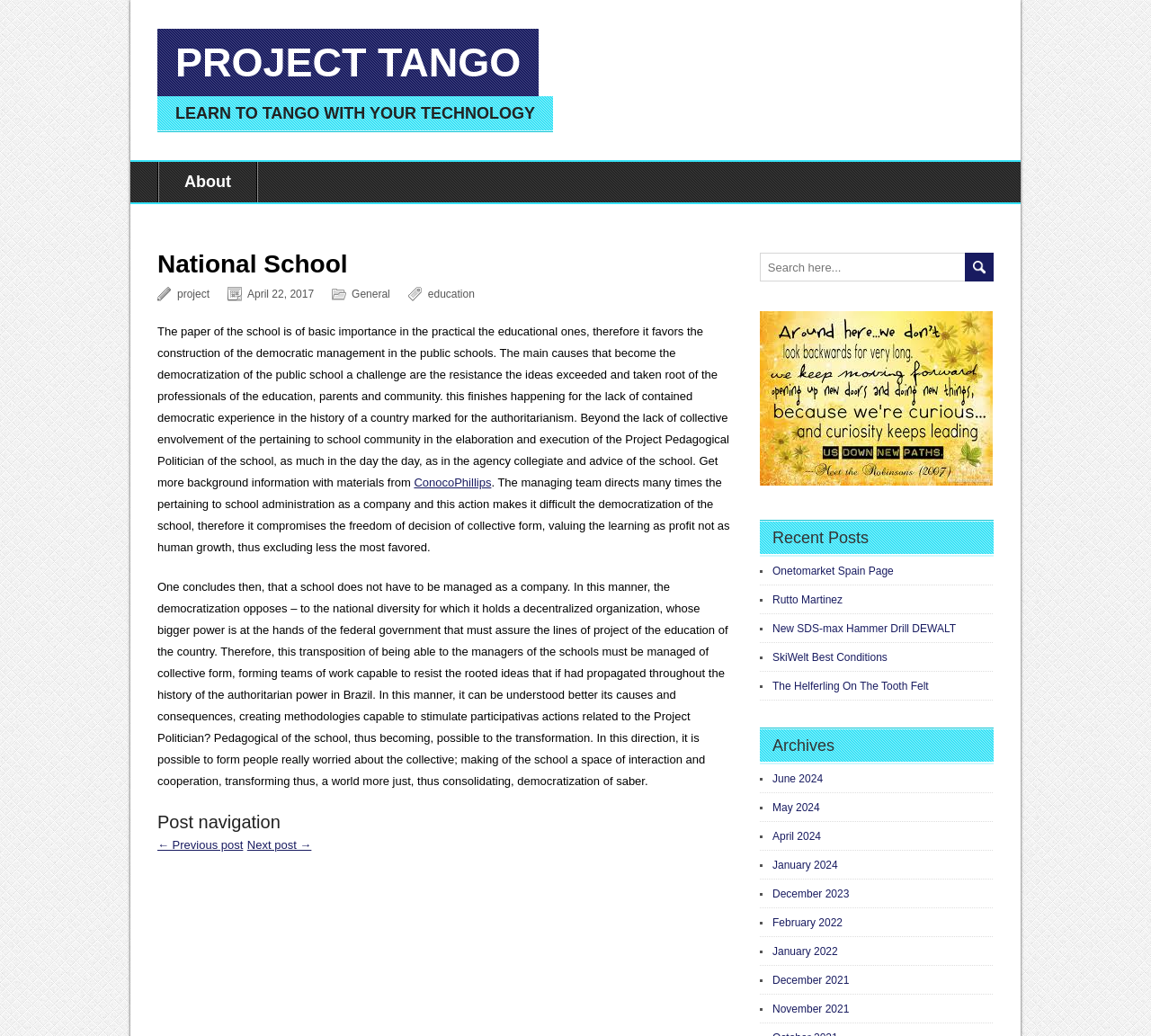Please find and report the bounding box coordinates of the element to click in order to perform the following action: "Click on the 'PROJECT TANGO' link". The coordinates should be expressed as four float numbers between 0 and 1, in the format [left, top, right, bottom].

[0.152, 0.041, 0.453, 0.08]